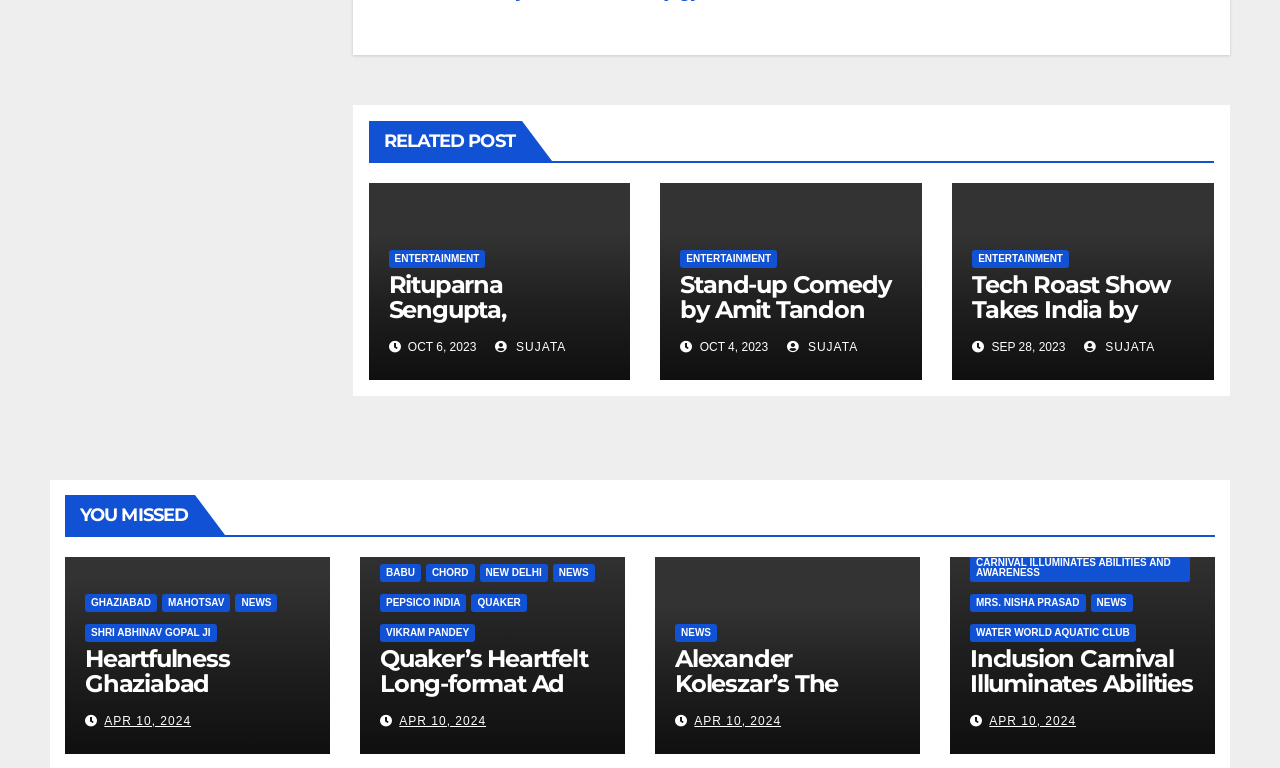Please identify the bounding box coordinates of the element's region that needs to be clicked to fulfill the following instruction: "Click on the 'Next post' link". The bounding box coordinates should consist of four float numbers between 0 and 1, i.e., [left, top, right, bottom].

None